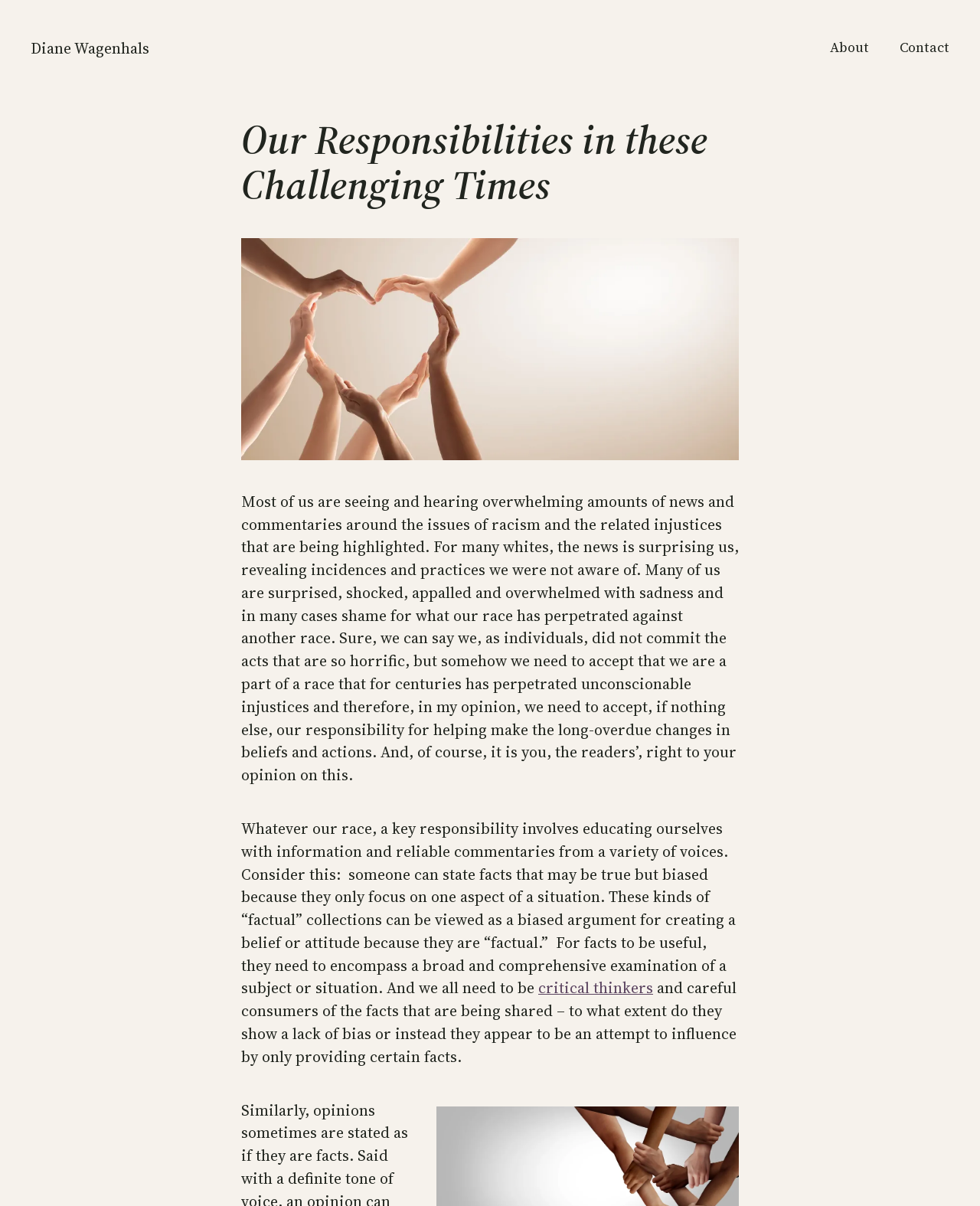What is the author's name?
Give a one-word or short phrase answer based on the image.

Diane Wagenhals